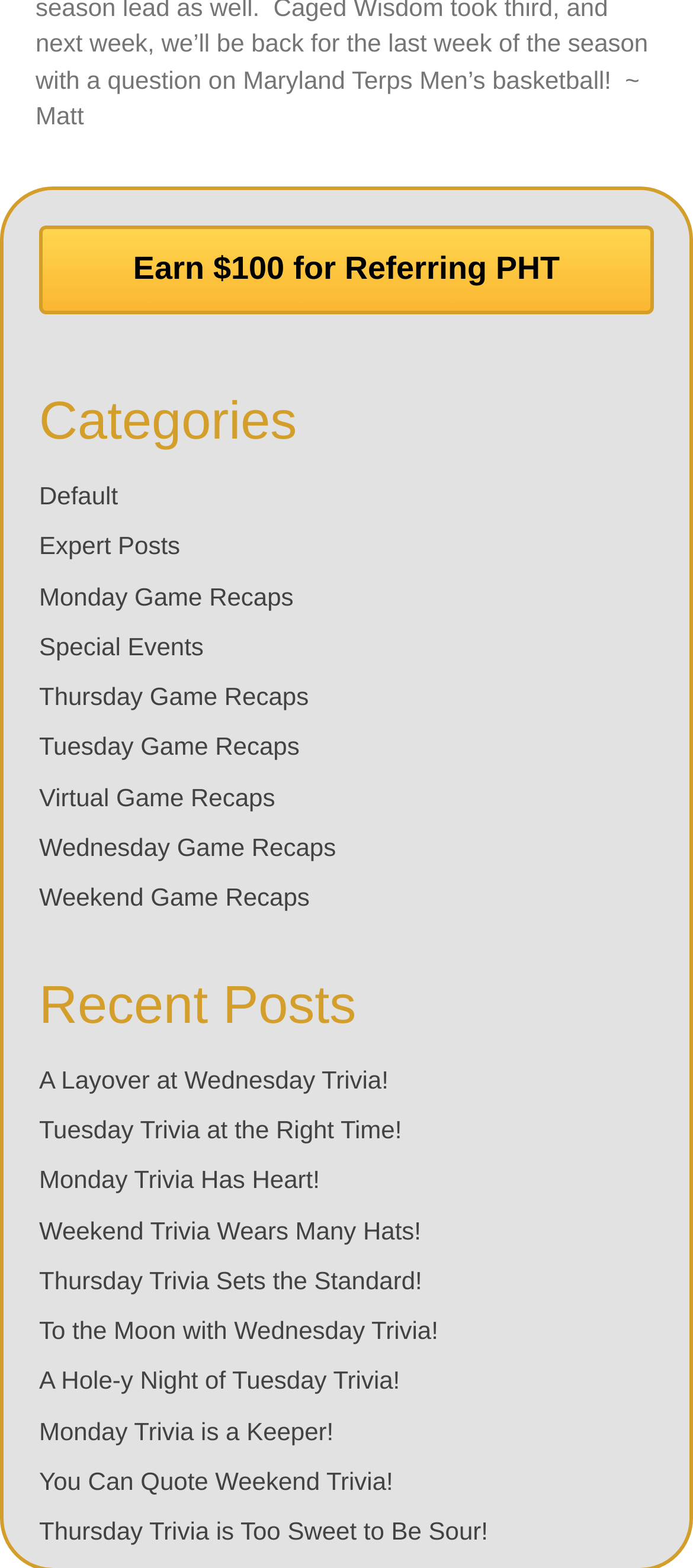Determine the bounding box coordinates for the area you should click to complete the following instruction: "Read 'A Layover at Wednesday Trivia!' post".

[0.056, 0.679, 0.561, 0.697]